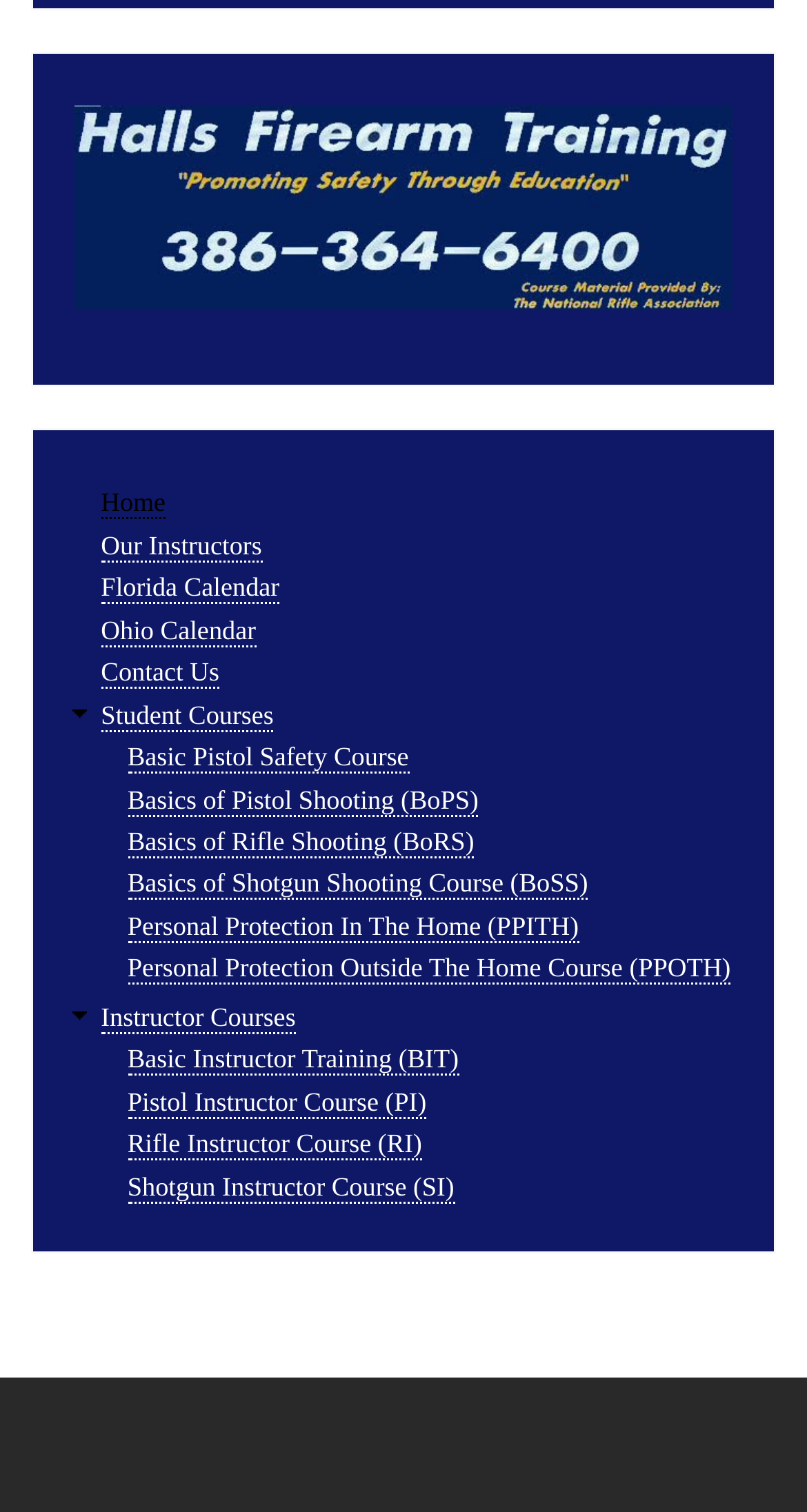Based on the element description aria-describedby="describedby_item-current-0-SldShwGllry0-3de", identify the bounding box of the UI element in the given webpage screenshot. The coordinates should be in the format (top-left x, top-left y, bottom-right x, bottom-right y) and must be between 0 and 1.

None